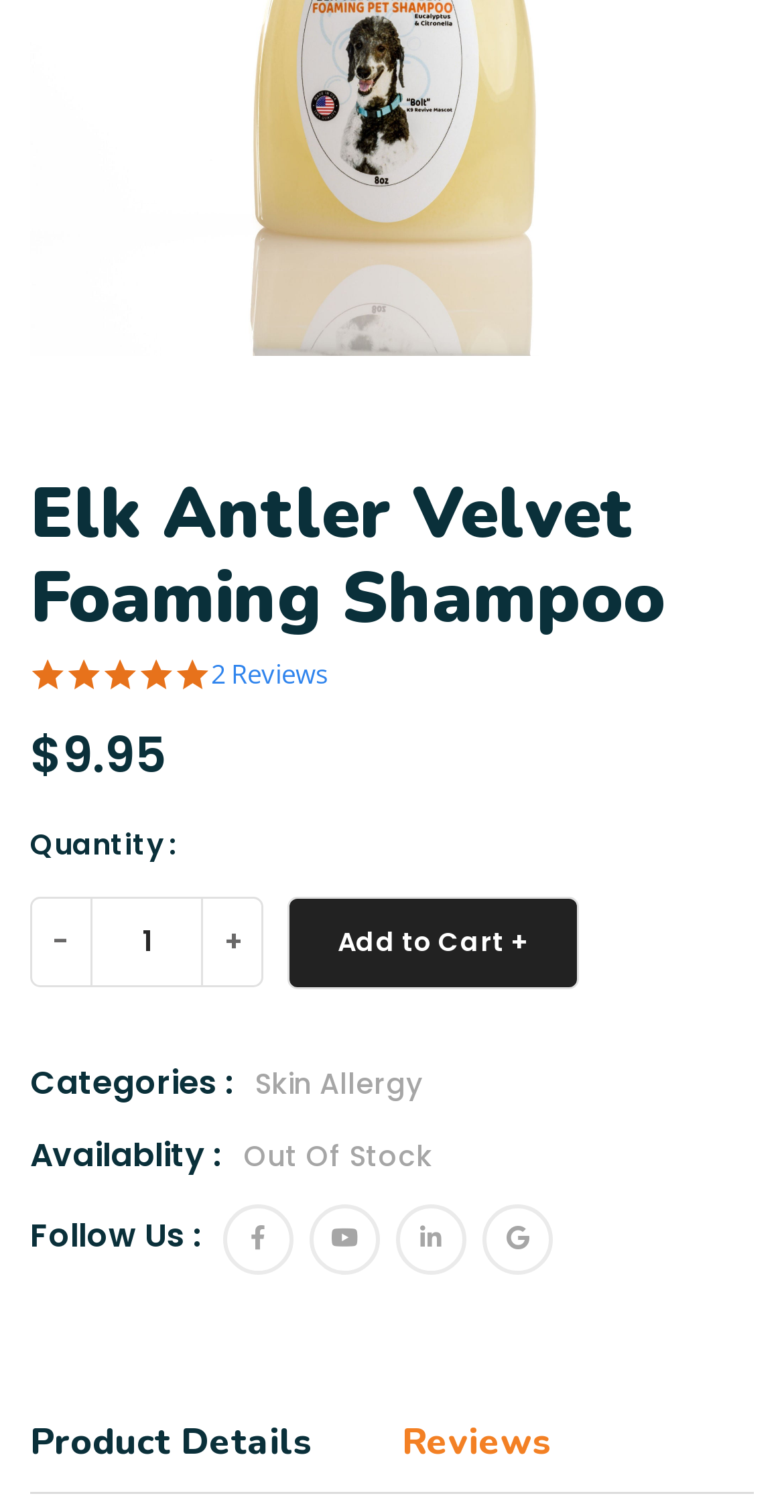Kindly determine the bounding box coordinates of the area that needs to be clicked to fulfill this instruction: "Click the 2 reviews link".

[0.269, 0.434, 0.418, 0.457]